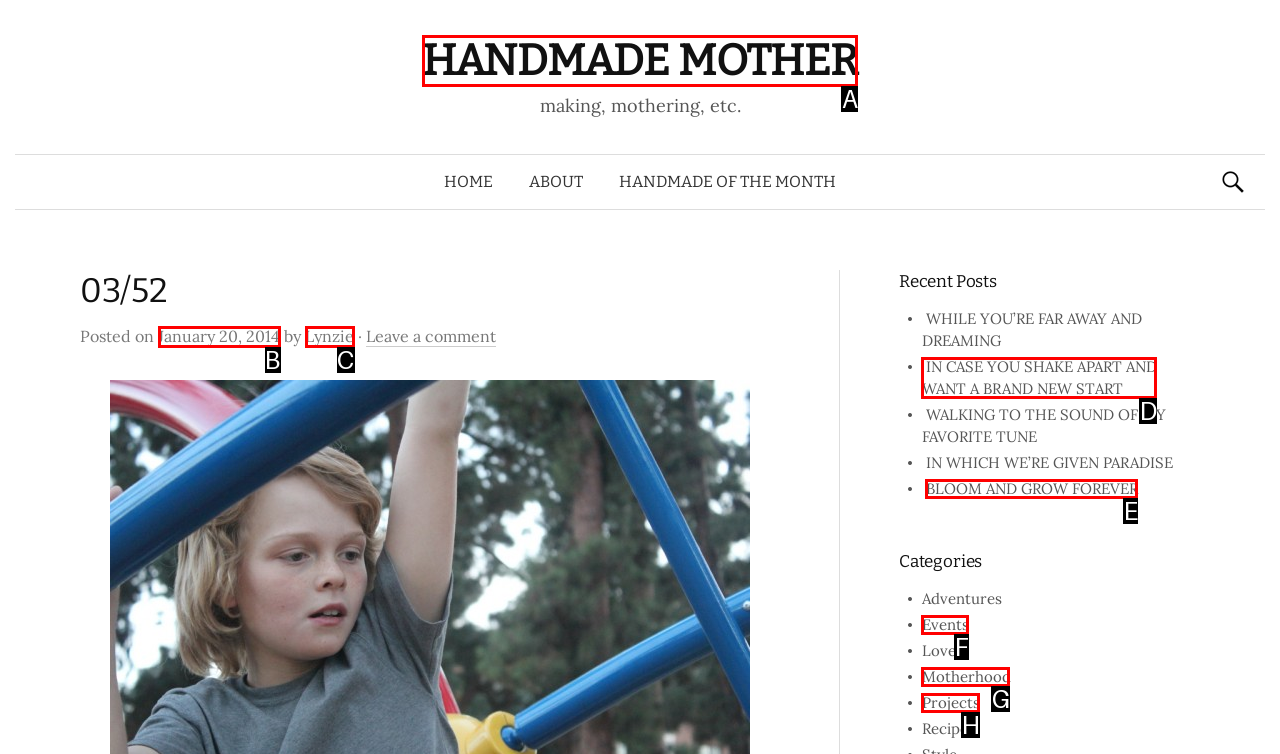Determine the letter of the element I should select to fulfill the following instruction: View the 'Motherhood' category. Just provide the letter.

G